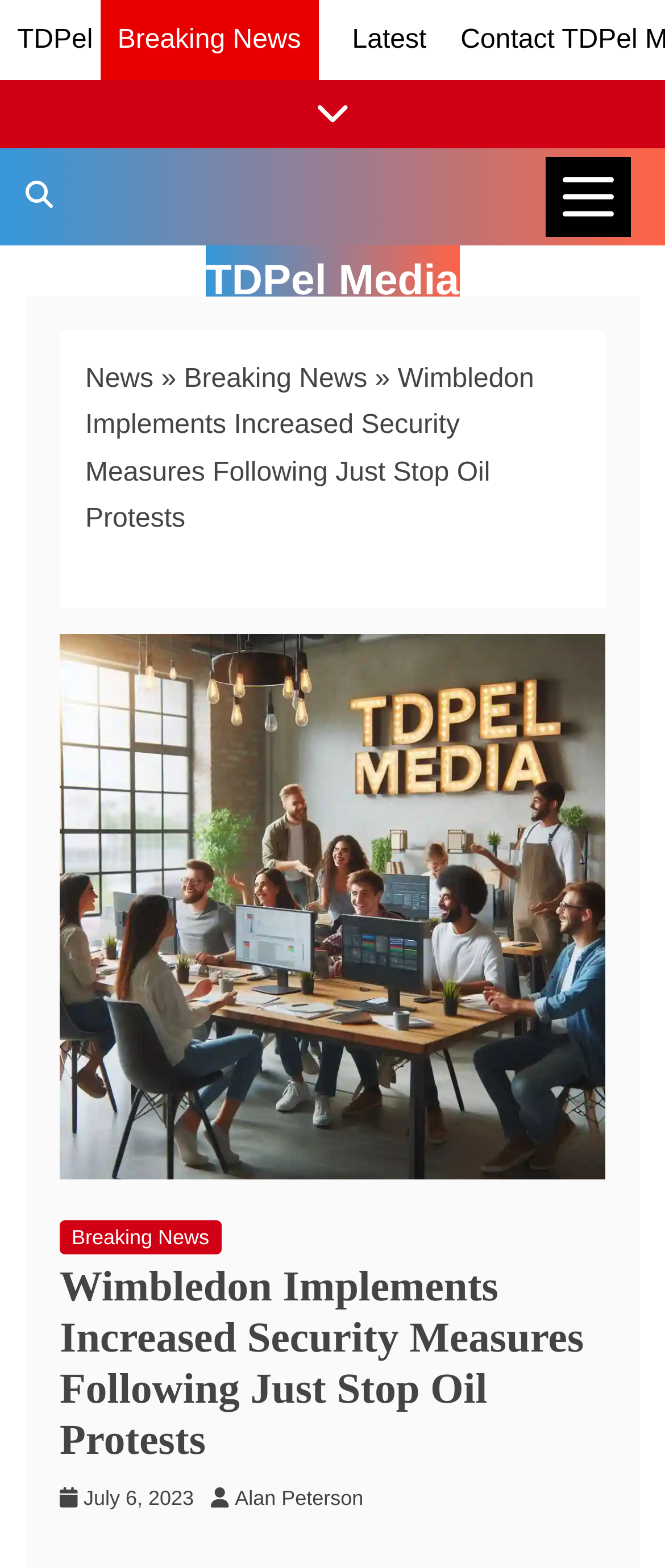What is the category of the current news article?
Give a comprehensive and detailed explanation for the question.

I found this answer by examining the breadcrumbs navigation, which shows the category hierarchy as 'News' > 'Breaking News', indicating that the current article belongs to the 'Breaking News' category.